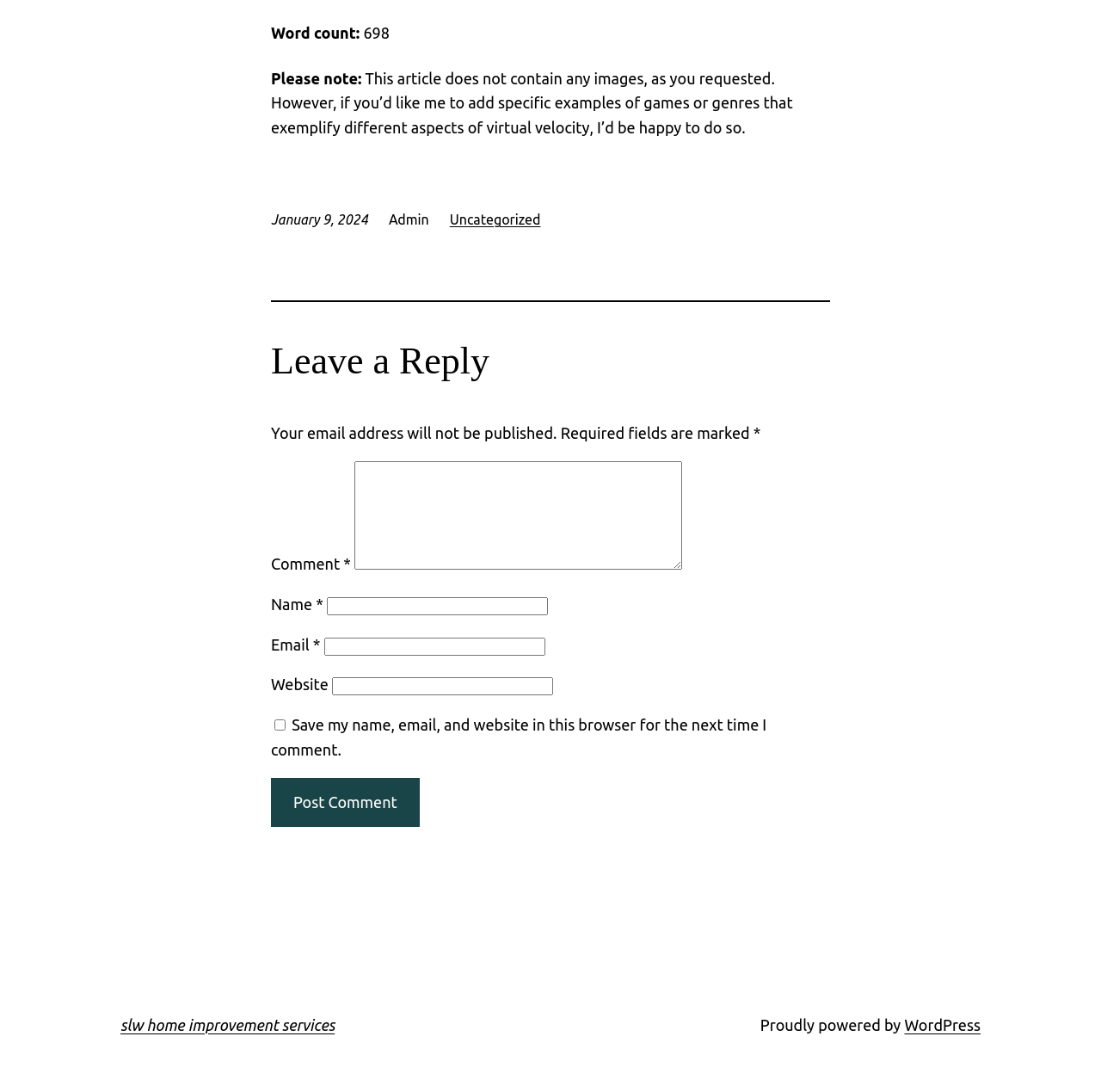Please identify the bounding box coordinates of the region to click in order to complete the task: "Enter your name". The coordinates must be four float numbers between 0 and 1, specified as [left, top, right, bottom].

[0.297, 0.547, 0.498, 0.563]